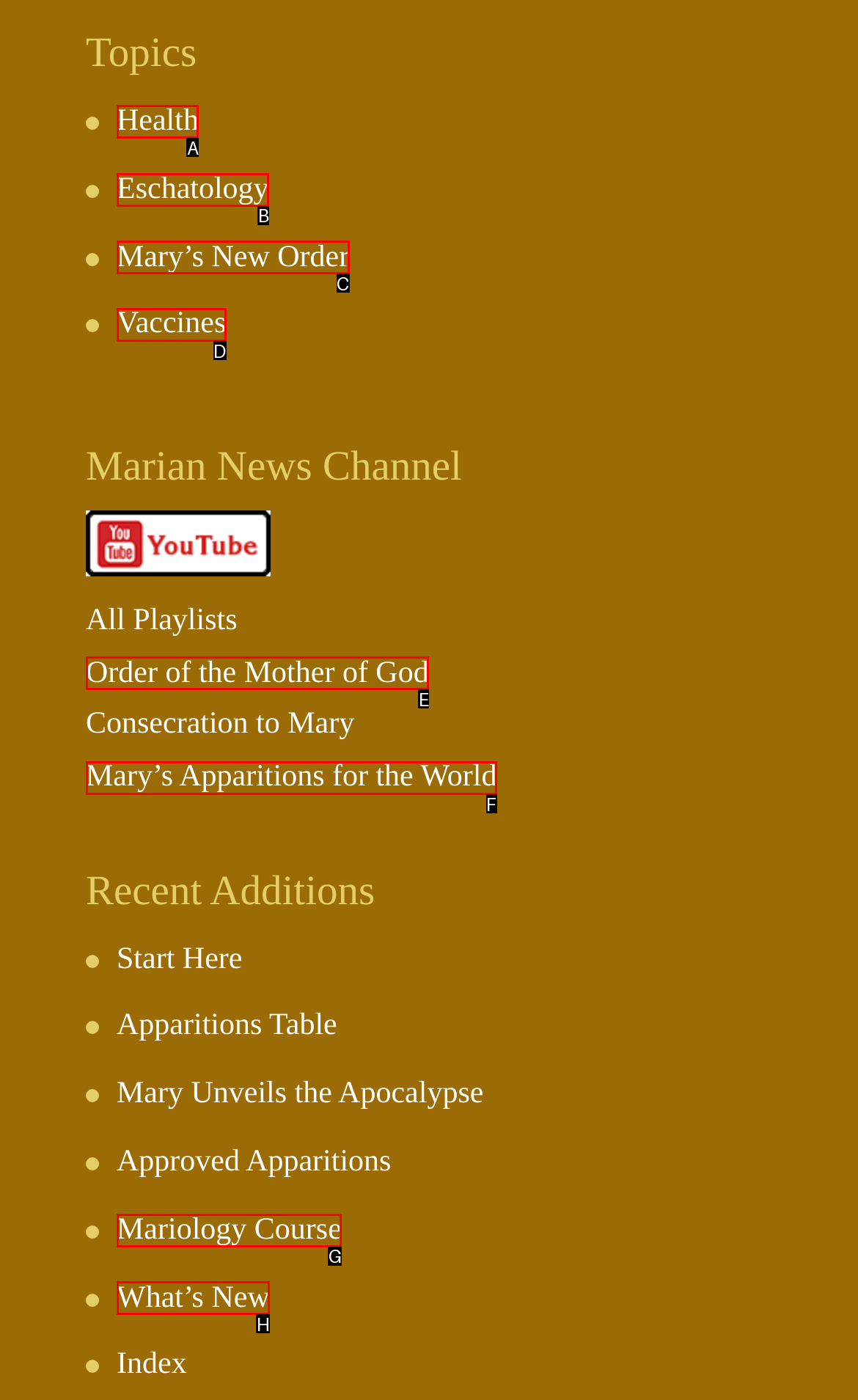Given the description: Mary’s Apparitions for the World, identify the matching HTML element. Provide the letter of the correct option.

F